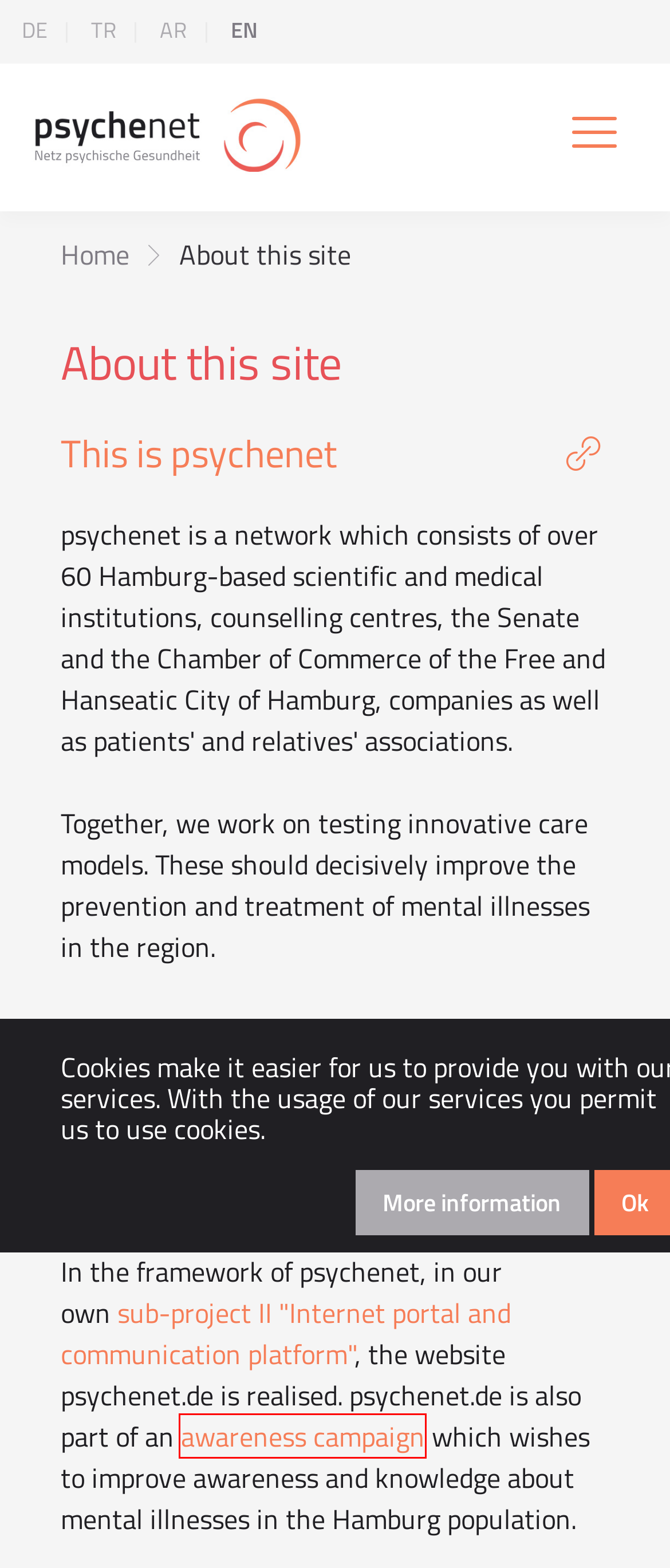Inspect the screenshot of a webpage with a red rectangle bounding box. Identify the webpage description that best corresponds to the new webpage after clicking the element inside the bounding box. Here are the candidates:
A. Hilfe finden - psychenet.de
B. UKE - Wissen – Forschen – Heilen
C. Mental Health - psychenet.de
D. DGPPN - DGPPN
E. Datenschutz - psychenet.de
F. Home - psychenet.de
G. Campaign - psychenet.de
H. UKE - Wissenschaftlerprofil - Jörg Dirmaier

G